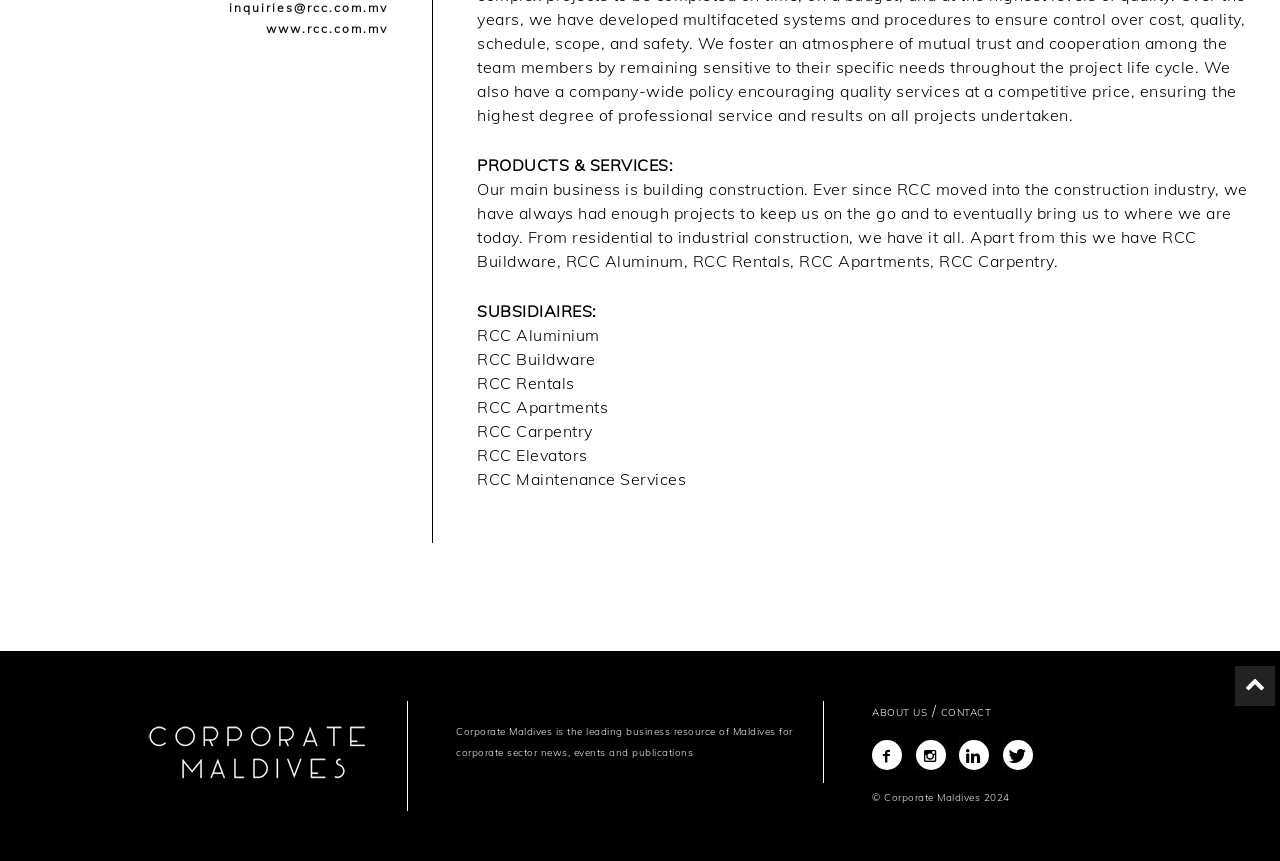Using the provided element description: "ABOUT US", identify the bounding box coordinates. The coordinates should be four floats between 0 and 1 in the order [left, top, right, bottom].

[0.681, 0.82, 0.724, 0.835]